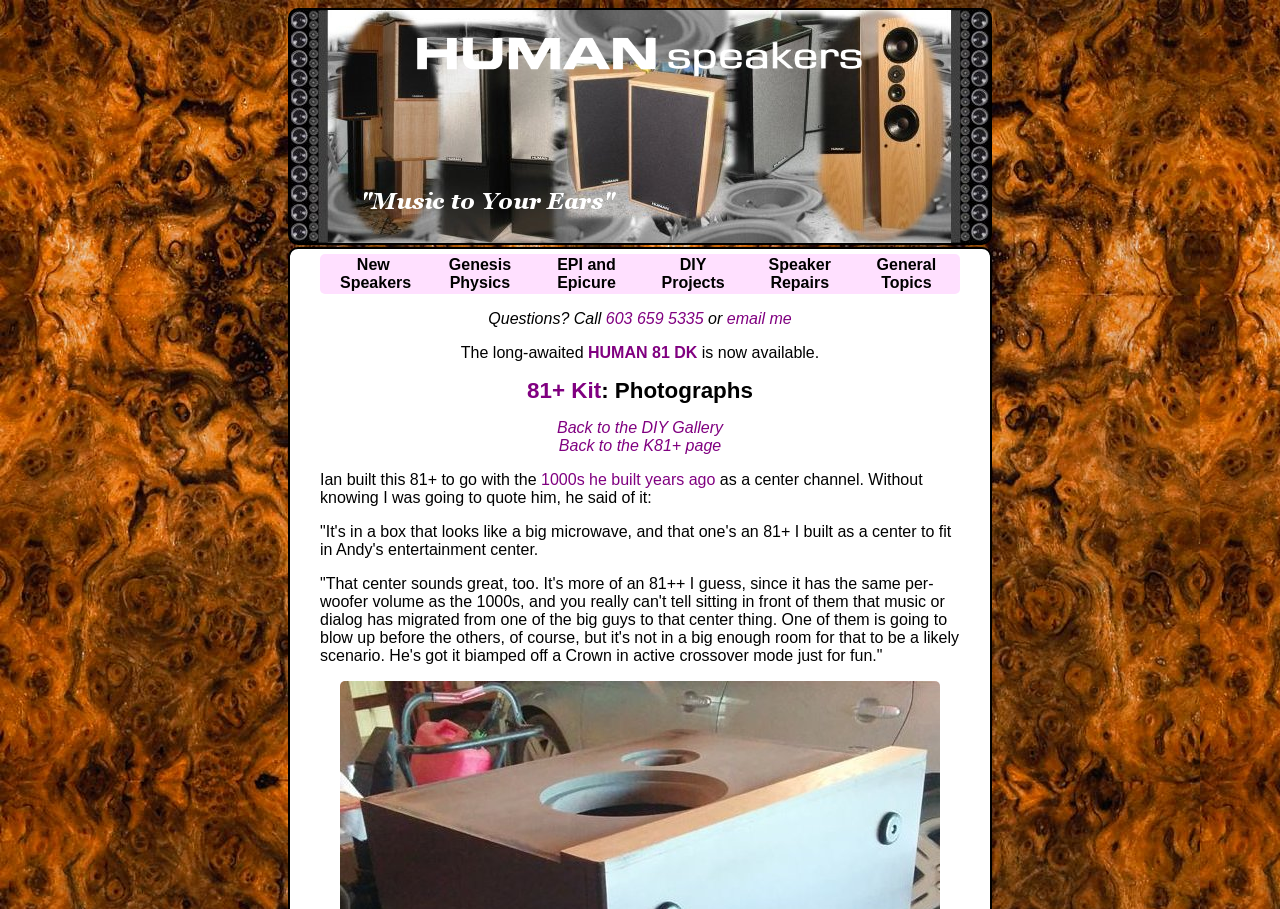Respond to the question below with a concise word or phrase:
How many links are in the top navigation?

6